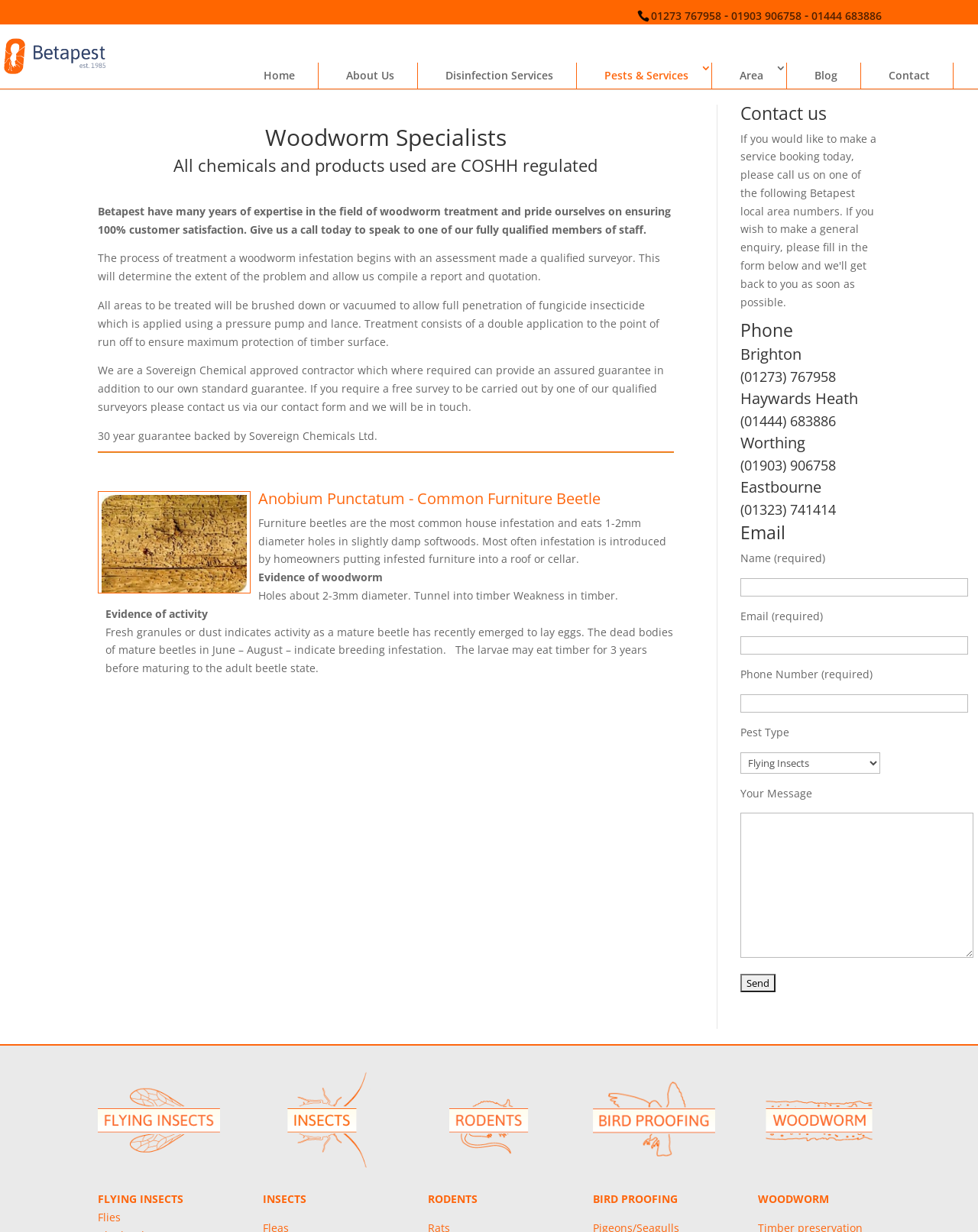What is the guarantee provided by Sovereign Chemicals Ltd?
Please respond to the question with a detailed and informative answer.

I found the text on the webpage that mentions Sovereign Chemicals Ltd, which provides a 30 year guarantee in addition to the standard guarantee offered by Betapest.